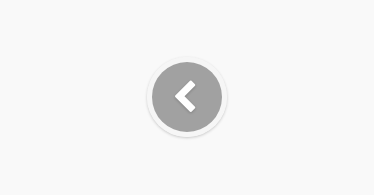What direction does the arrow in the button point?
Please use the image to deliver a detailed and complete answer.

The caption explicitly states that the button 'displaying a leftward arrow within a gray circle', which indicates the direction of the arrow is leftward.